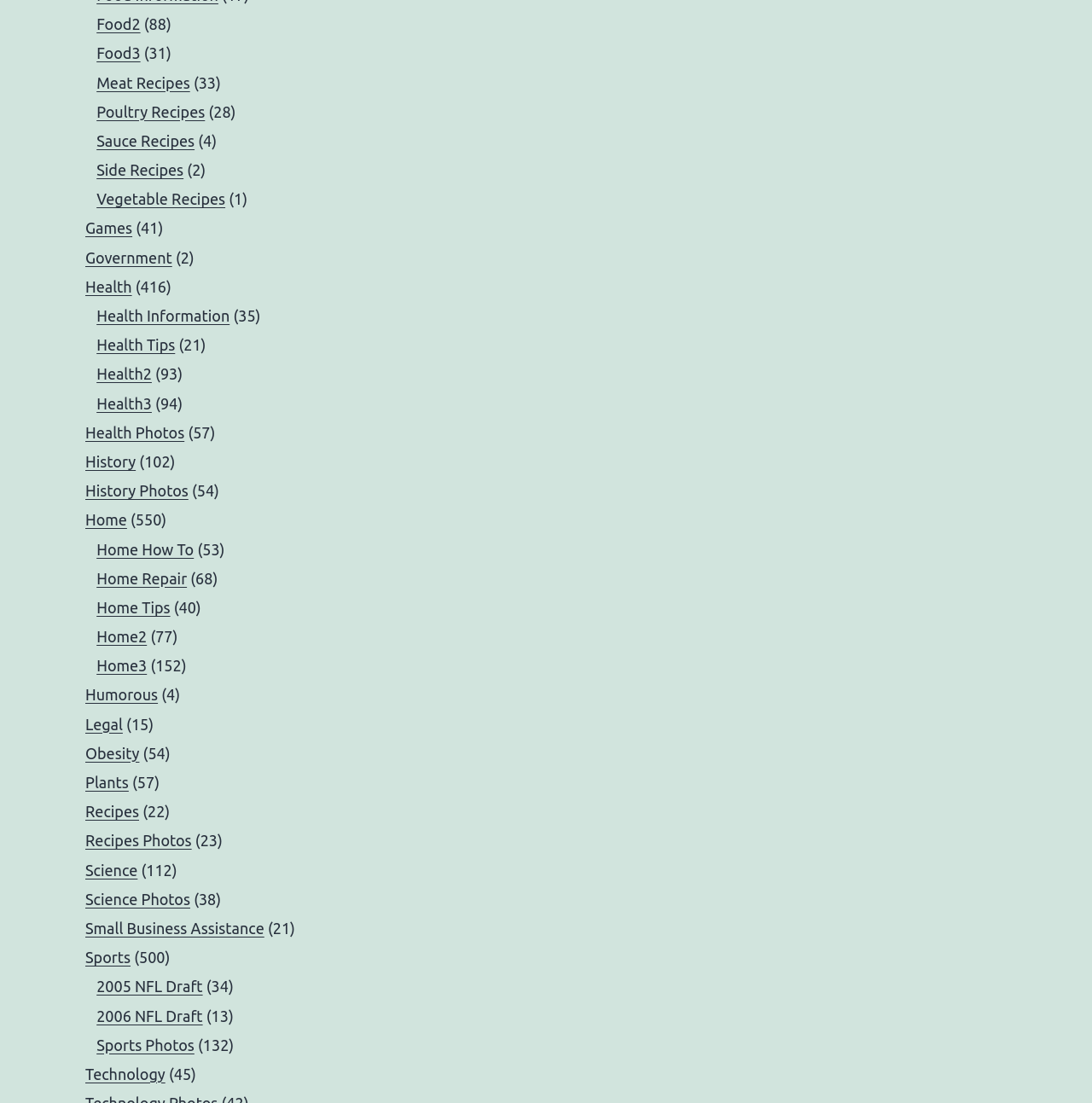Please provide a one-word or phrase answer to the question: 
How many 'Health Tips' are available?

21